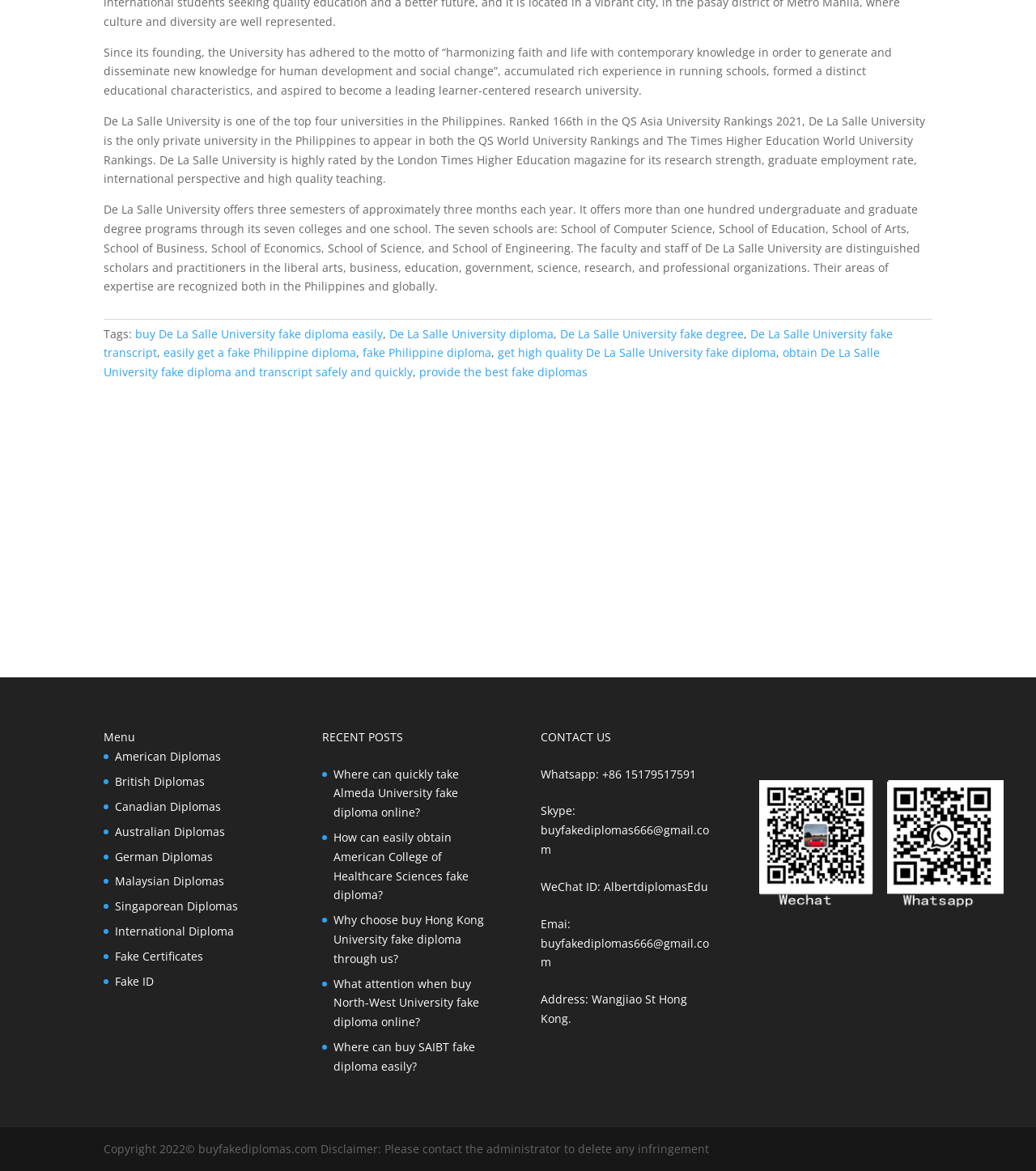What is the name of the university that offers fake diplomas? From the image, respond with a single word or brief phrase.

De La Salle University